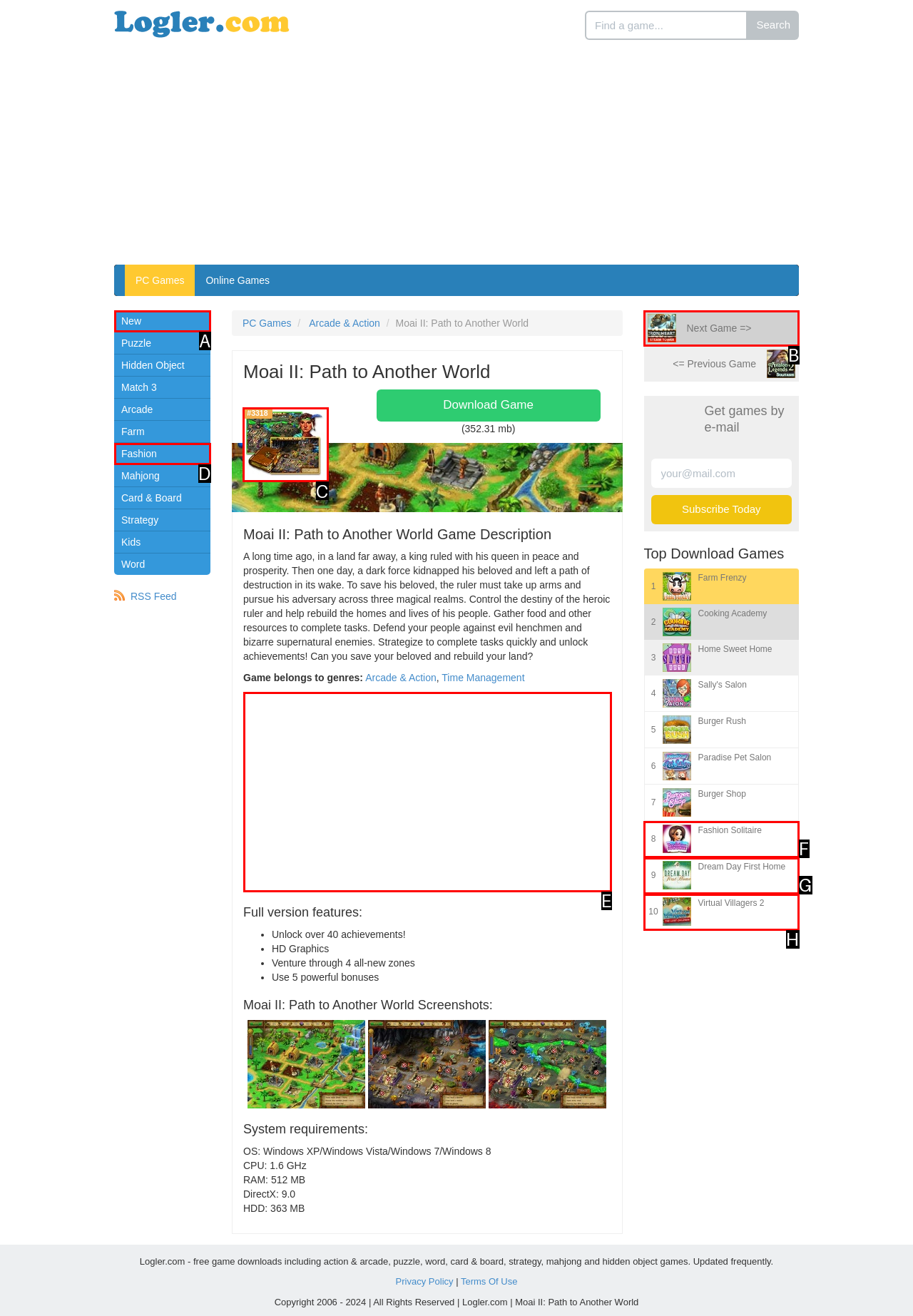For the given instruction: View Iron Heart: Steam Tower game, determine which boxed UI element should be clicked. Answer with the letter of the corresponding option directly.

B